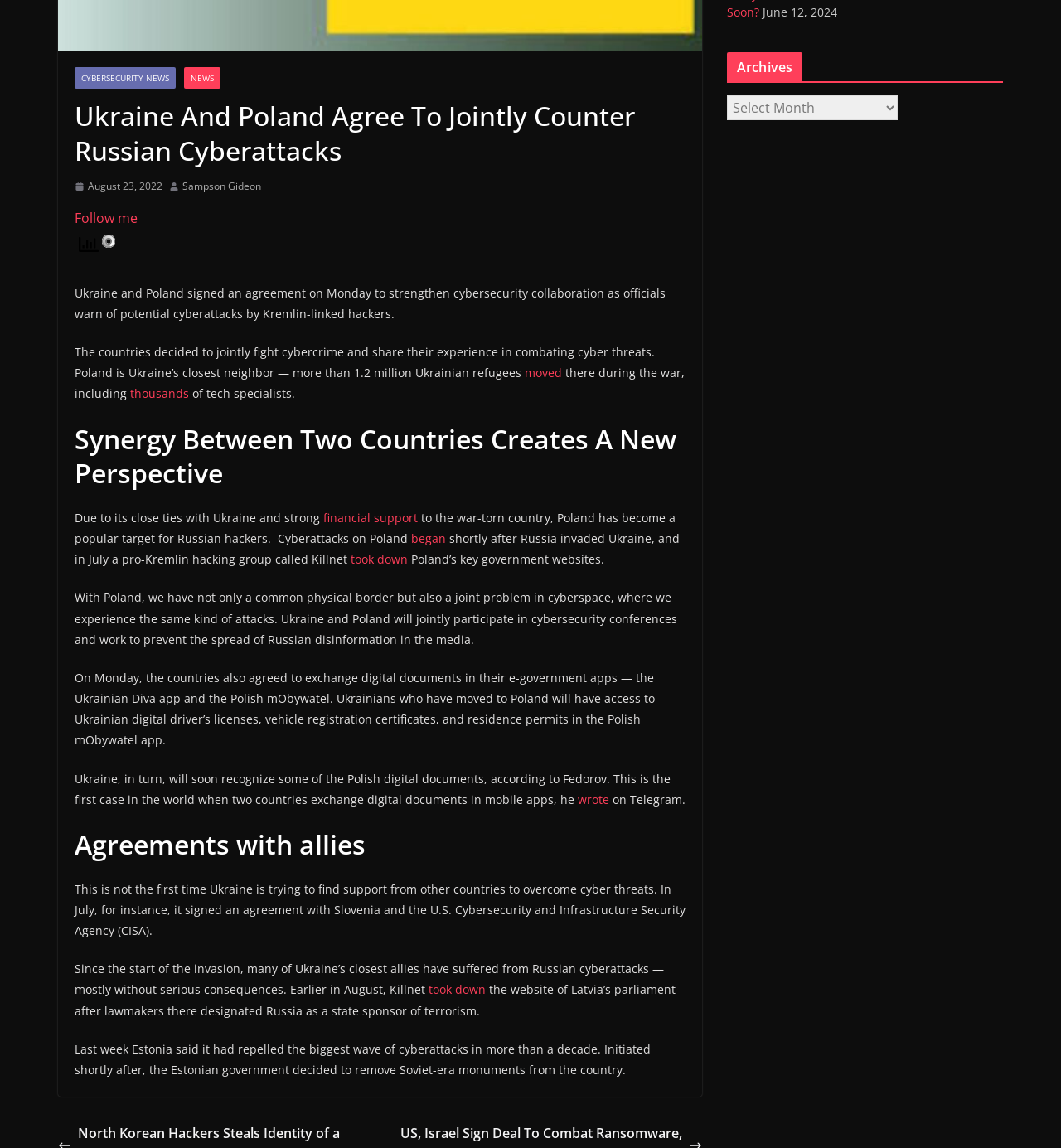Identify and provide the bounding box for the element described by: "thousands".

[0.123, 0.336, 0.178, 0.35]